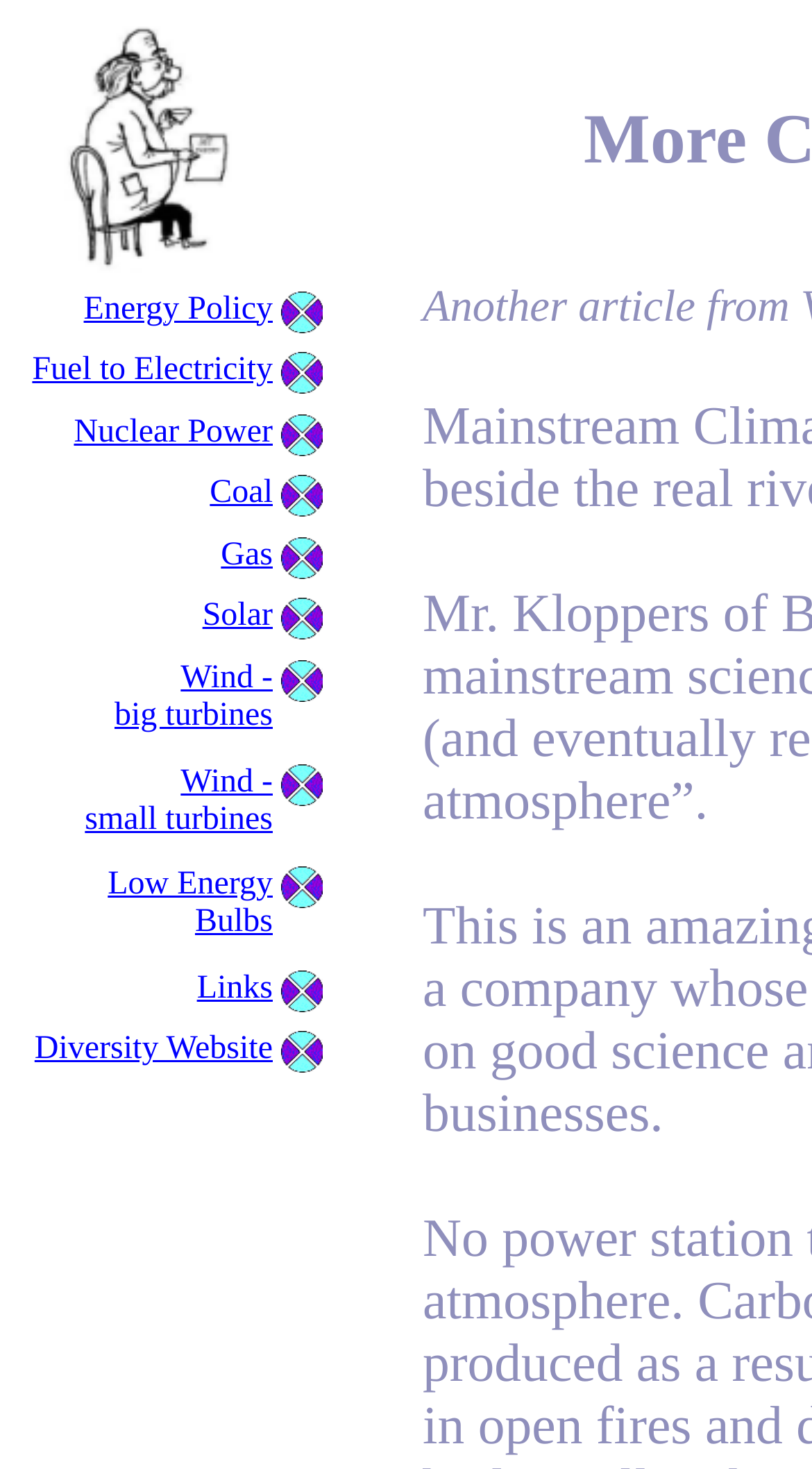How many energy sources are listed?
Based on the visual information, provide a detailed and comprehensive answer.

I counted the number of grid cells containing links to different energy sources, including 'Fuel to Electricity', 'Nuclear Power', 'Coal', 'Gas', 'Solar', 'Wind - big turbines', 'Wind - small turbines', 'Low Energy Bulbs', and found 10 in total.